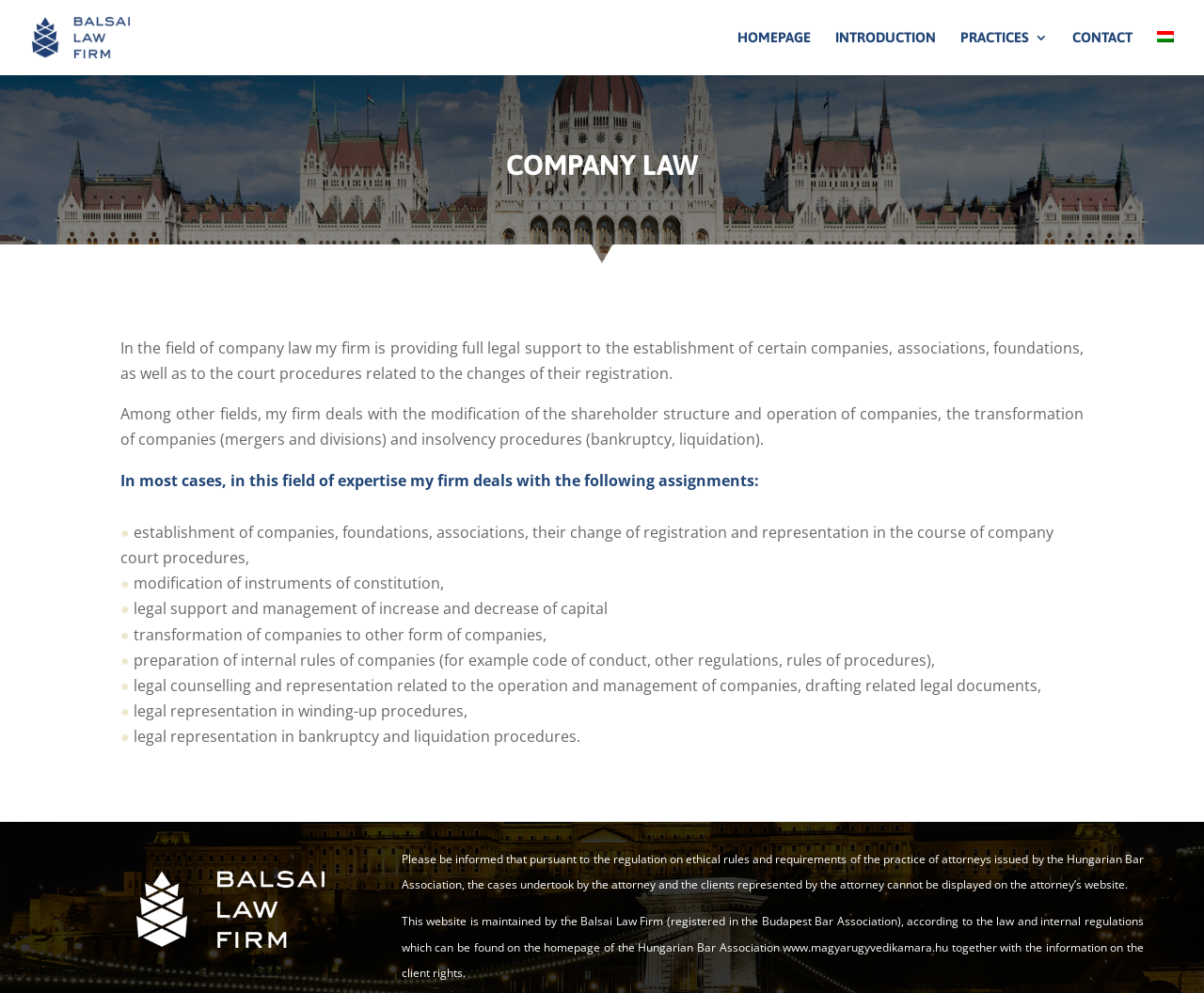Bounding box coordinates are specified in the format (top-left x, top-left y, bottom-right x, bottom-right y). All values are floating point numbers bounded between 0 and 1. Please provide the bounding box coordinate of the region this sentence describes: alt="Balsai Ügyvédi Iroda"

[0.027, 0.028, 0.108, 0.045]